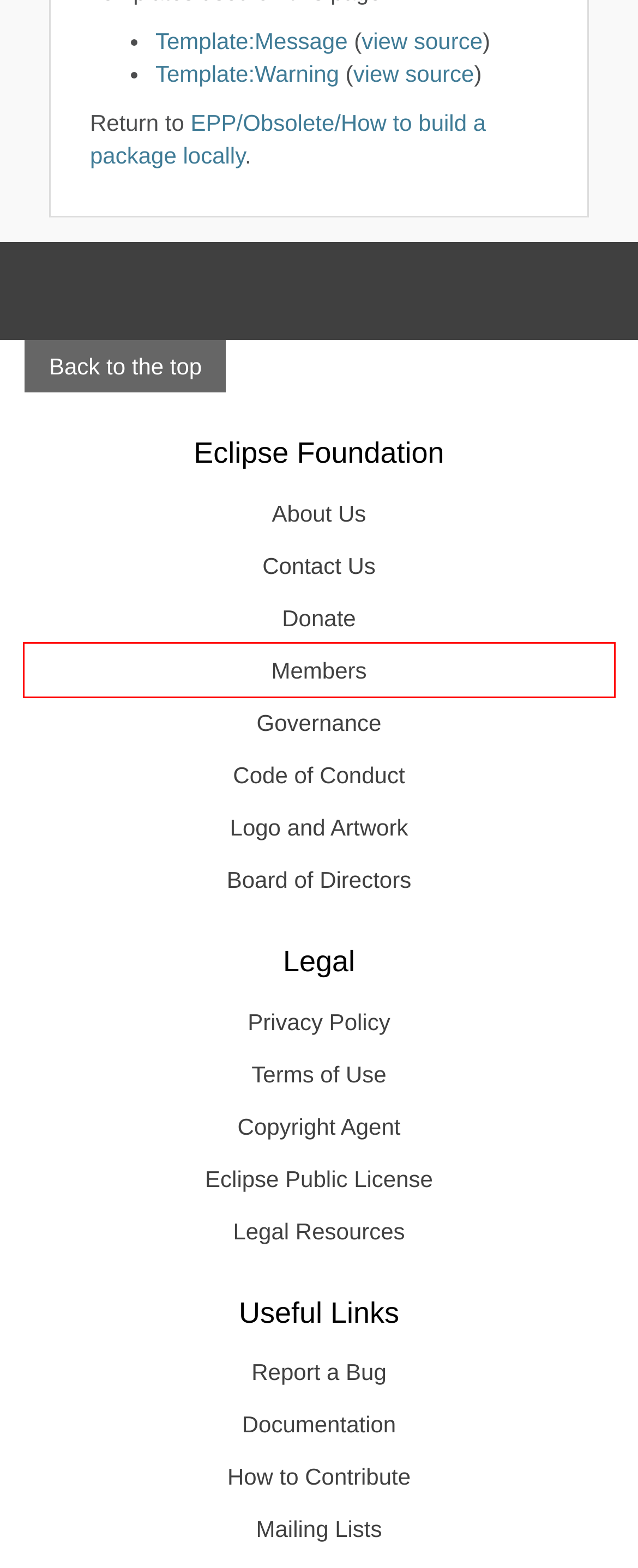Given a screenshot of a webpage with a red bounding box highlighting a UI element, determine which webpage description best matches the new webpage that appears after clicking the highlighted element. Here are the candidates:
A. Eclipse.org Terms of Use | The Eclipse Foundation
B. Eclipse Foundation Legal Resources | The Eclipse Foundation
C. Eclipse Public License 2.0 | The Eclipse Foundation
D. Eclipse Membership | The Eclipse Foundation
E. Community Code of Conduct | The Eclipse Foundation
F. Sponsor the Eclipse IDE | The Eclipse Foundation
G. Contact Us | The Eclipse Foundation
H. About the Eclipse Foundation | The Eclipse Foundation

D